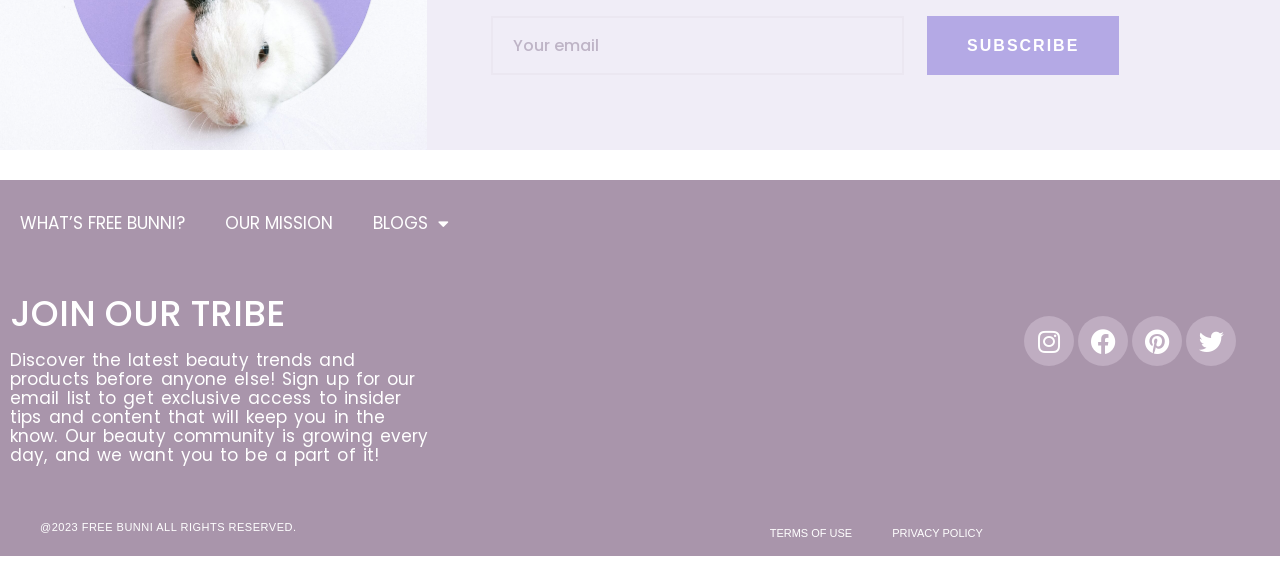Please identify the bounding box coordinates of the element's region that should be clicked to execute the following instruction: "Subscribe to the newsletter". The bounding box coordinates must be four float numbers between 0 and 1, i.e., [left, top, right, bottom].

[0.724, 0.029, 0.874, 0.133]